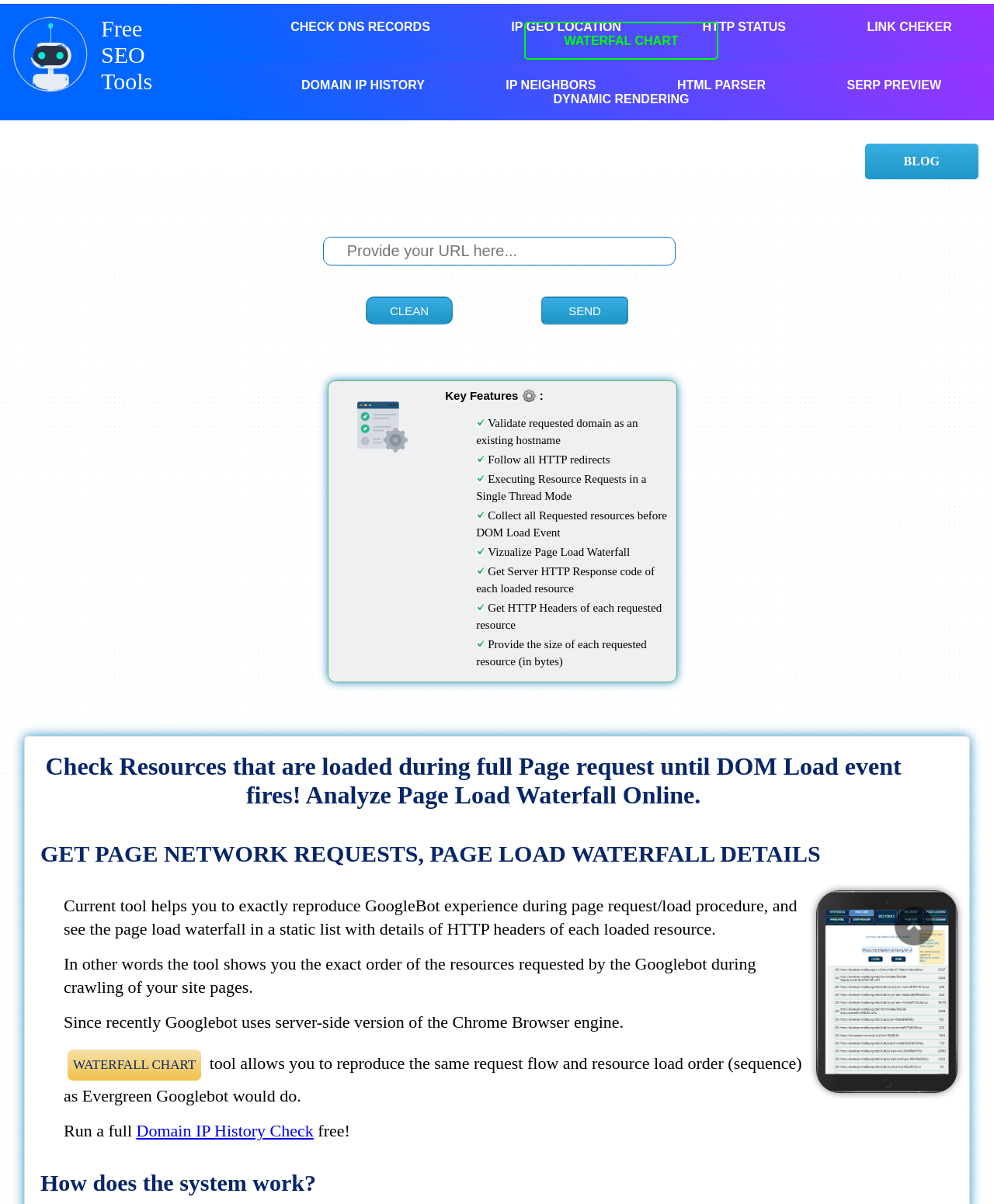Find the bounding box of the web element that fits this description: "WATERFALL CHART".

[0.068, 0.872, 0.202, 0.897]